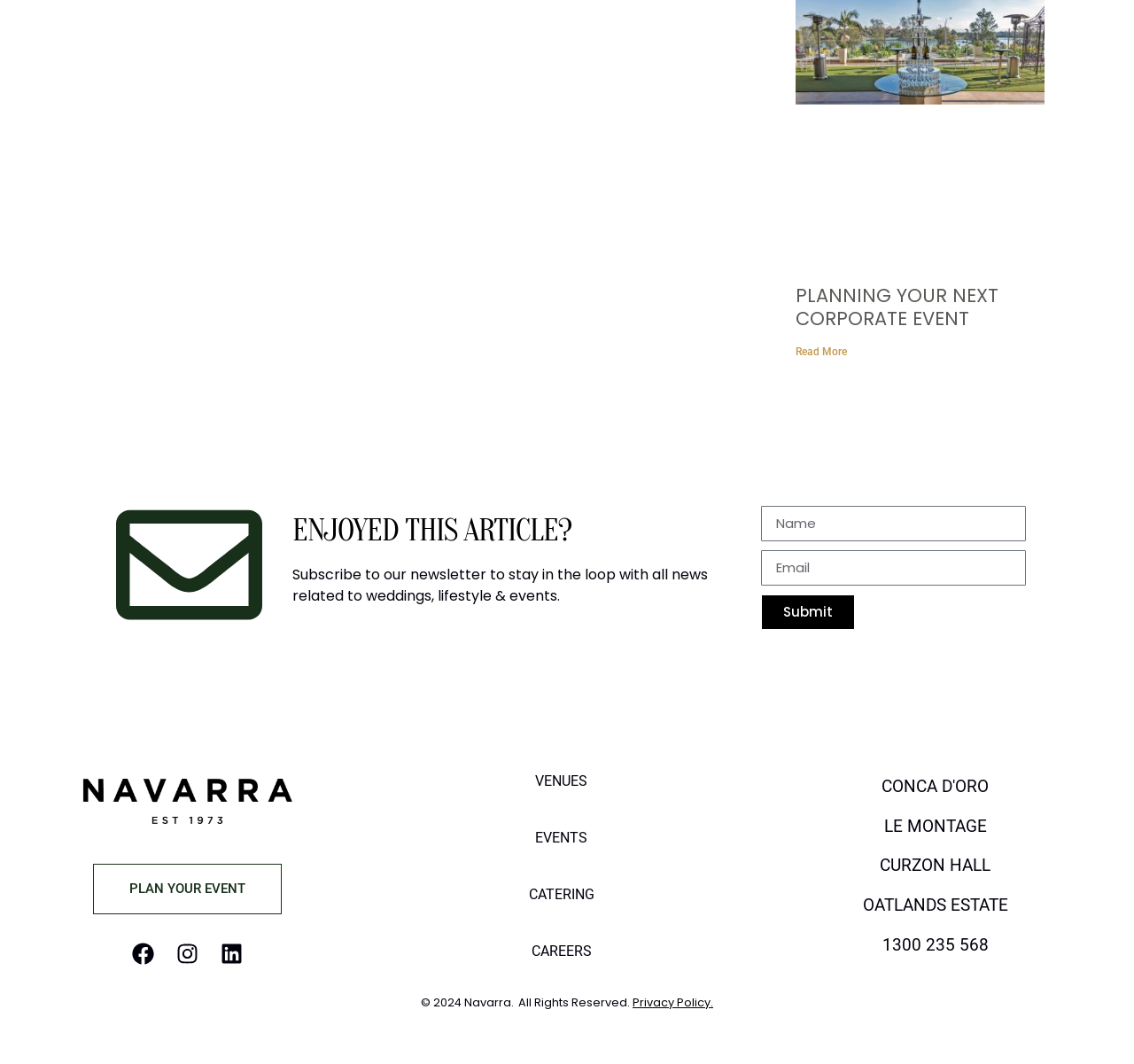What is the purpose of the textboxes?
Please answer the question as detailed as possible based on the image.

The textboxes are labeled as 'Name' and 'Email' and are required fields, indicating that they are used to collect user information, likely for subscription or registration purposes.